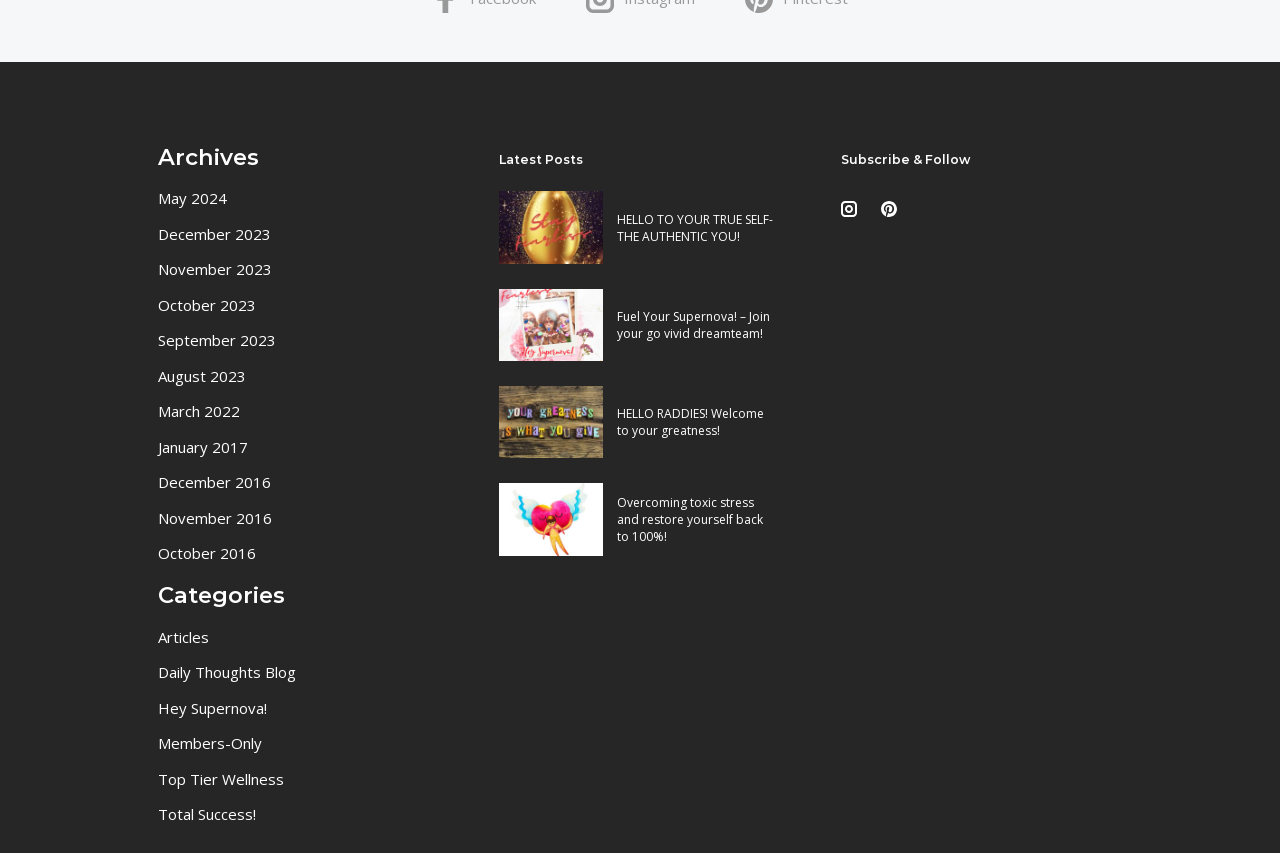Please analyze the image and provide a thorough answer to the question:
What is the title of the first heading?

The first heading element has the text 'Archives' and is located at the top-left of the webpage, indicating that it is the title of the first section.